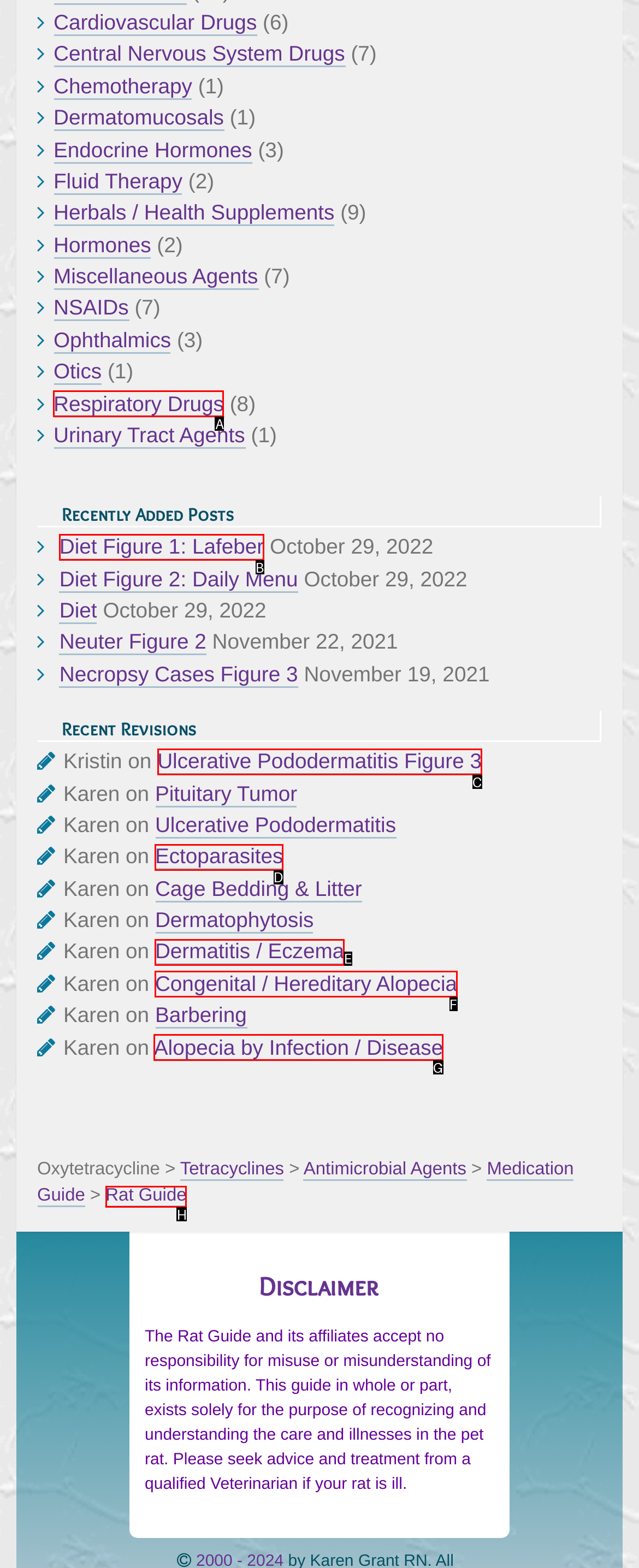Identify the bounding box that corresponds to: Respiratory Drugs
Respond with the letter of the correct option from the provided choices.

A